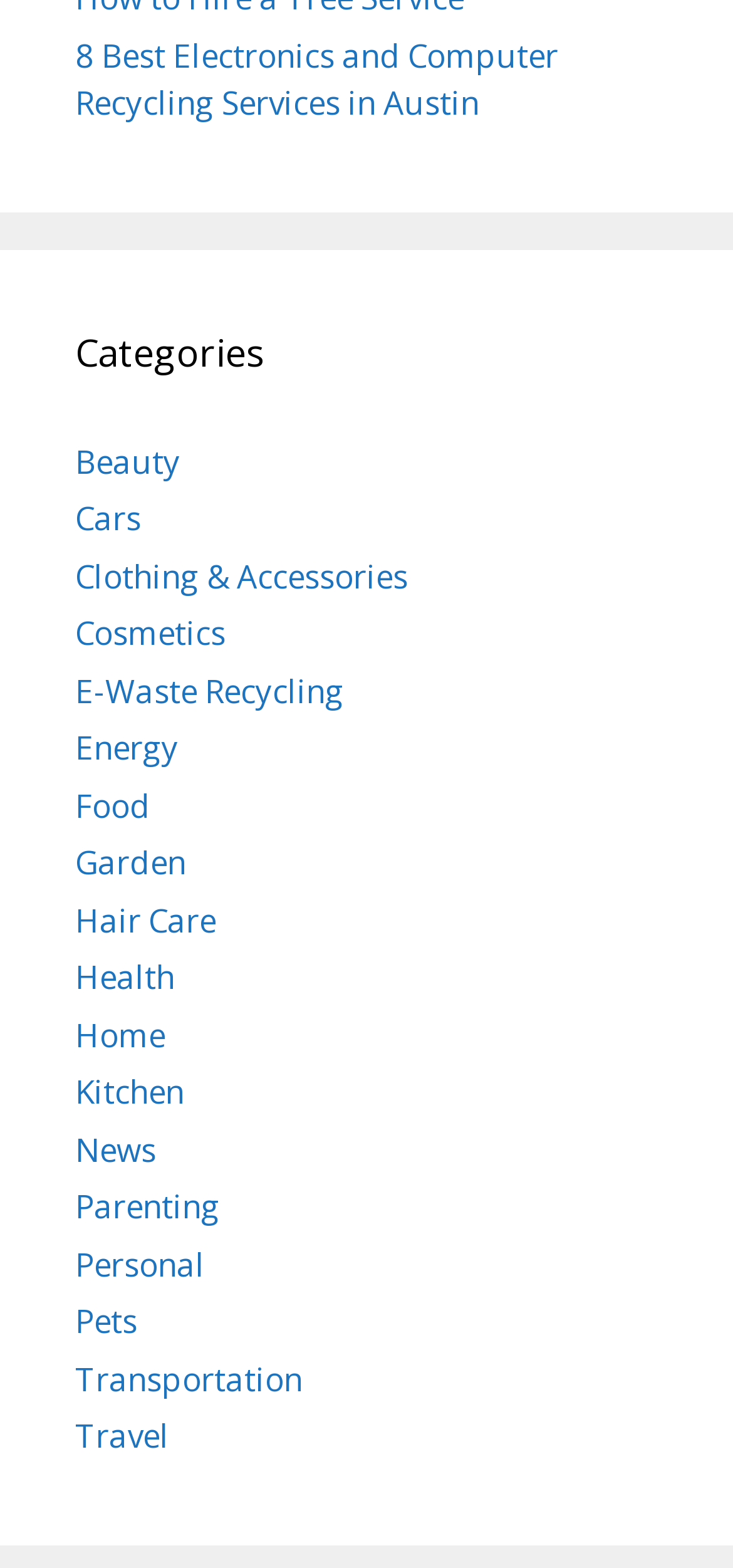Identify the bounding box for the UI element described as: "Pets". Ensure the coordinates are four float numbers between 0 and 1, formatted as [left, top, right, bottom].

[0.103, 0.829, 0.187, 0.856]